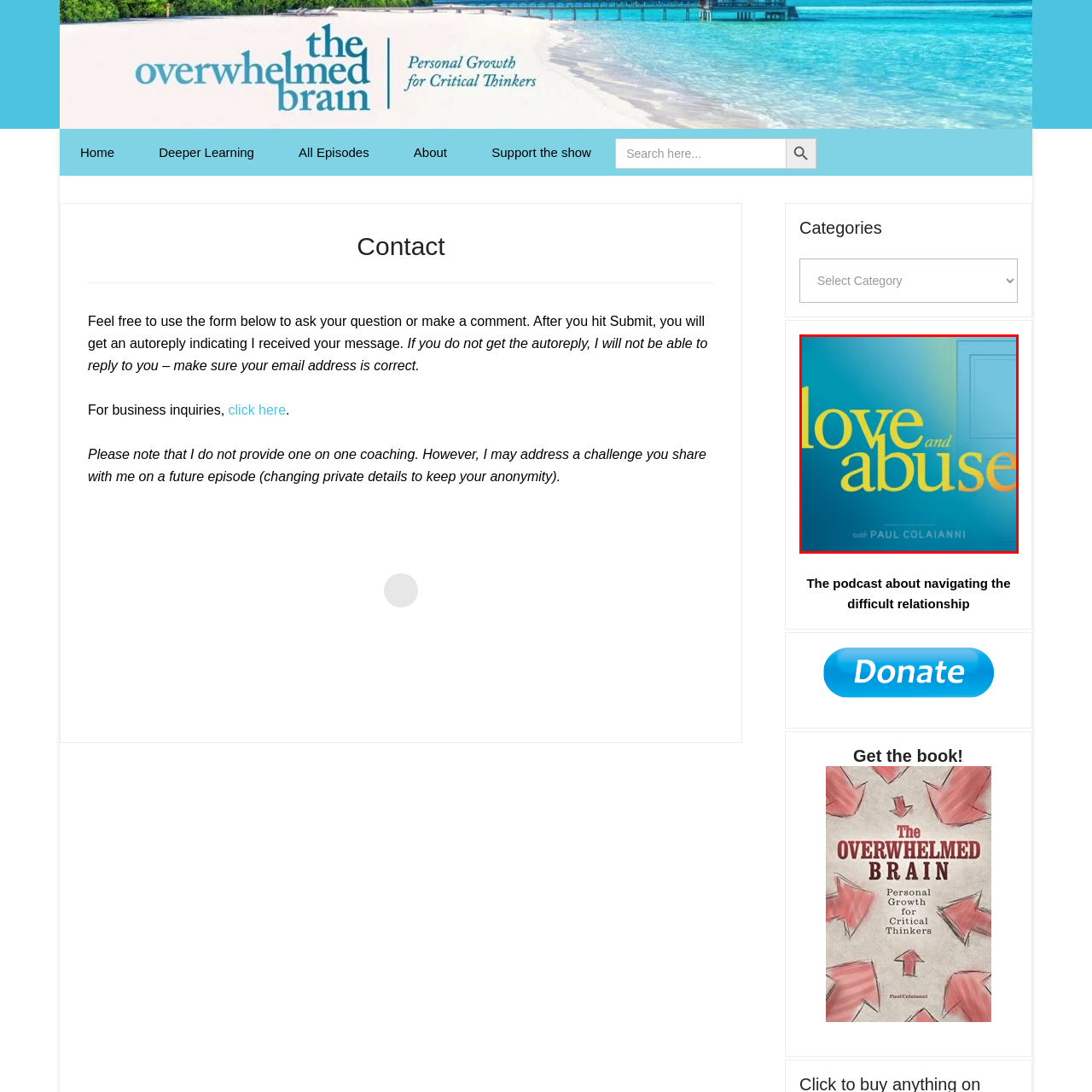Thoroughly describe the scene captured inside the red-bordered section of the image.

This image features the title "love and abuse" prominently displayed in a stylized font. The words "love" and "abuse" are highlighted, with "love" in a bold, vibrant yellow and "abuse" in a soft orange color, suggesting a contrasting theme. The phrase "with PAUL COLAIANNI" appears in smaller text below, indicating the host of the associated podcast. The background is a soothing gradient of blue, creating a calming atmosphere that contrasts with the heavy subject matter implied by the wording. The overall design effectively conveys the focus of the podcast, which tackles the complexities of navigating difficult relationships.